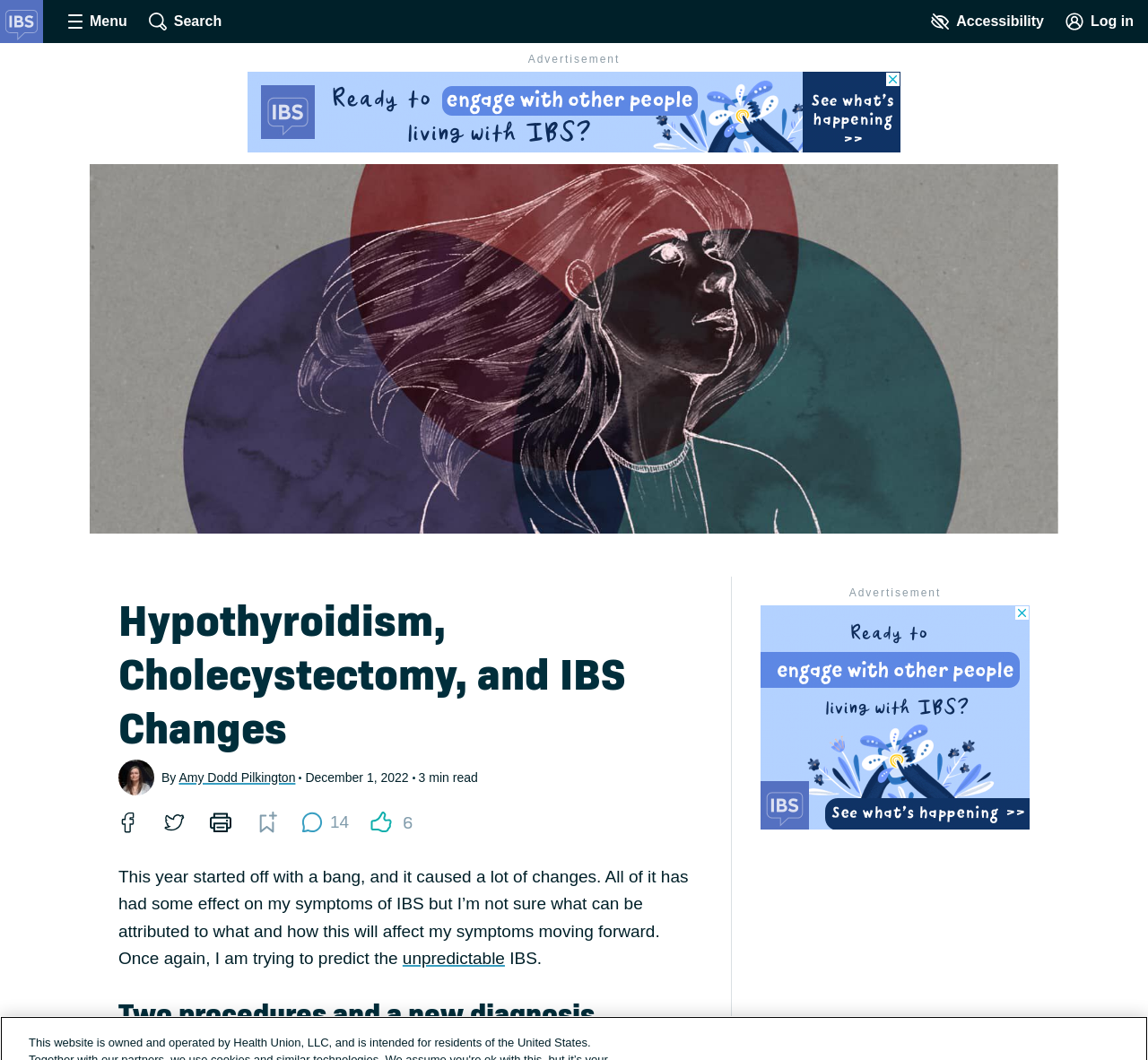What is the author's name?
Using the image provided, answer with just one word or phrase.

Amy Dodd Pilkington